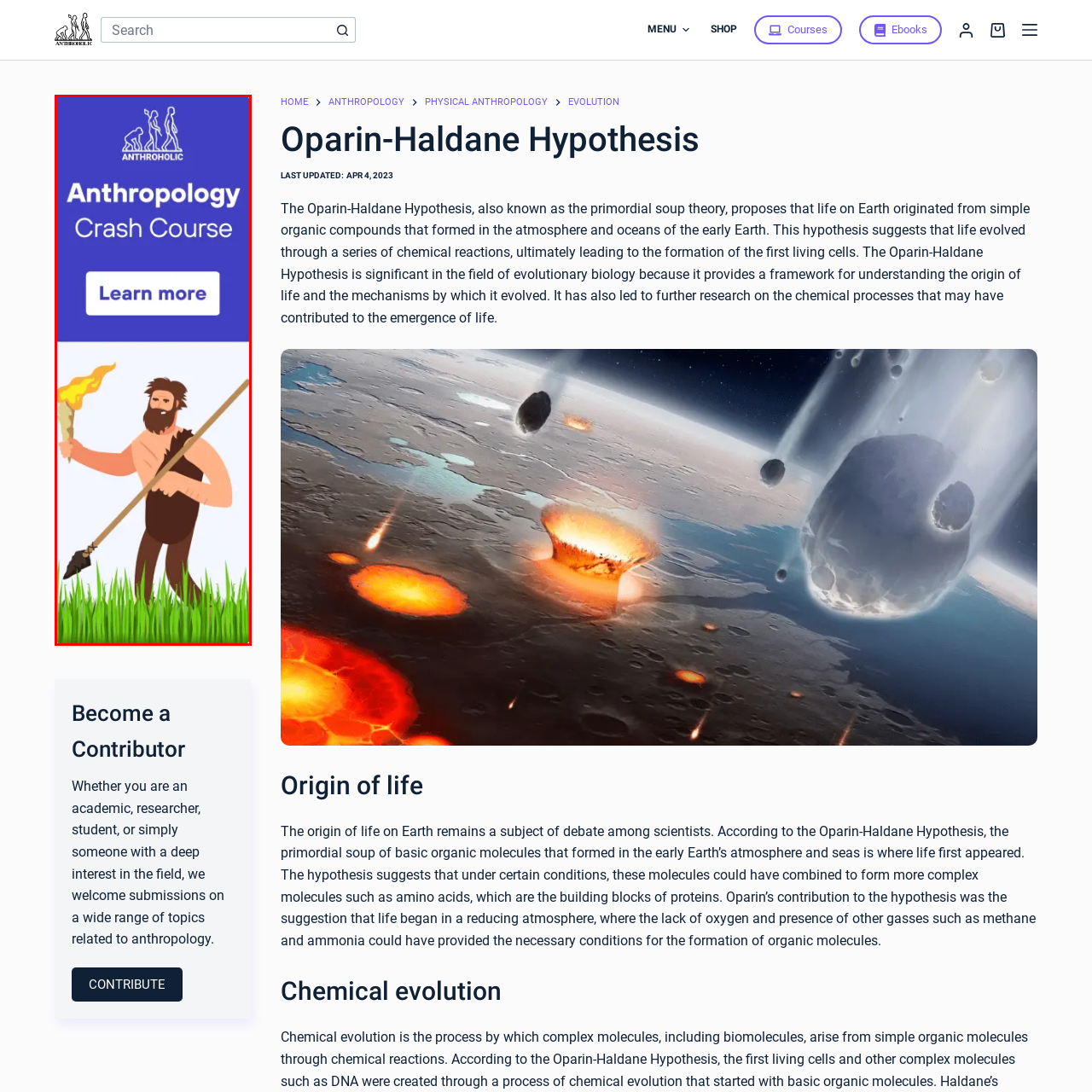Describe the scene captured within the highlighted red boundary in great detail.

The image features a promotional banner for an "Anthropology Crash Course" offered by Anthroholic. The background is a vibrant purple, accentuating the title of the course in bold, white letters at the top. Below the title, a friendly and stylized illustration depicts a prehistoric man, characterized by rugged features, holding a torch in one hand and a spear in the other, symbolizing a connection to our early ancestors. The figure stands prominently against a grassy base, suggesting a natural environment. At the bottom of the banner, there is a button inviting viewers to "Learn more," indicating an opportunity for further engagement and education in the field of anthropology. This image effectively combines visual elements and text to attract interest and inform potential learners about the course.